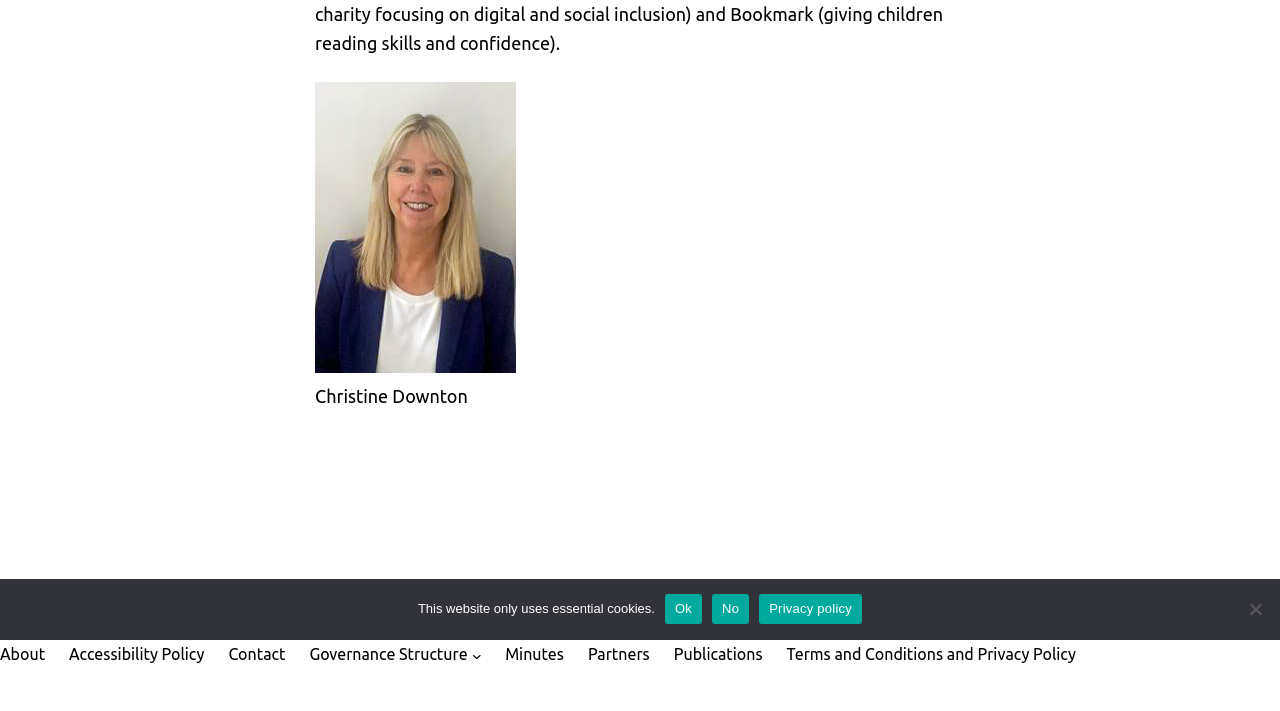Please find the bounding box for the UI element described by: "Governance Structure".

[0.242, 0.903, 0.365, 0.939]